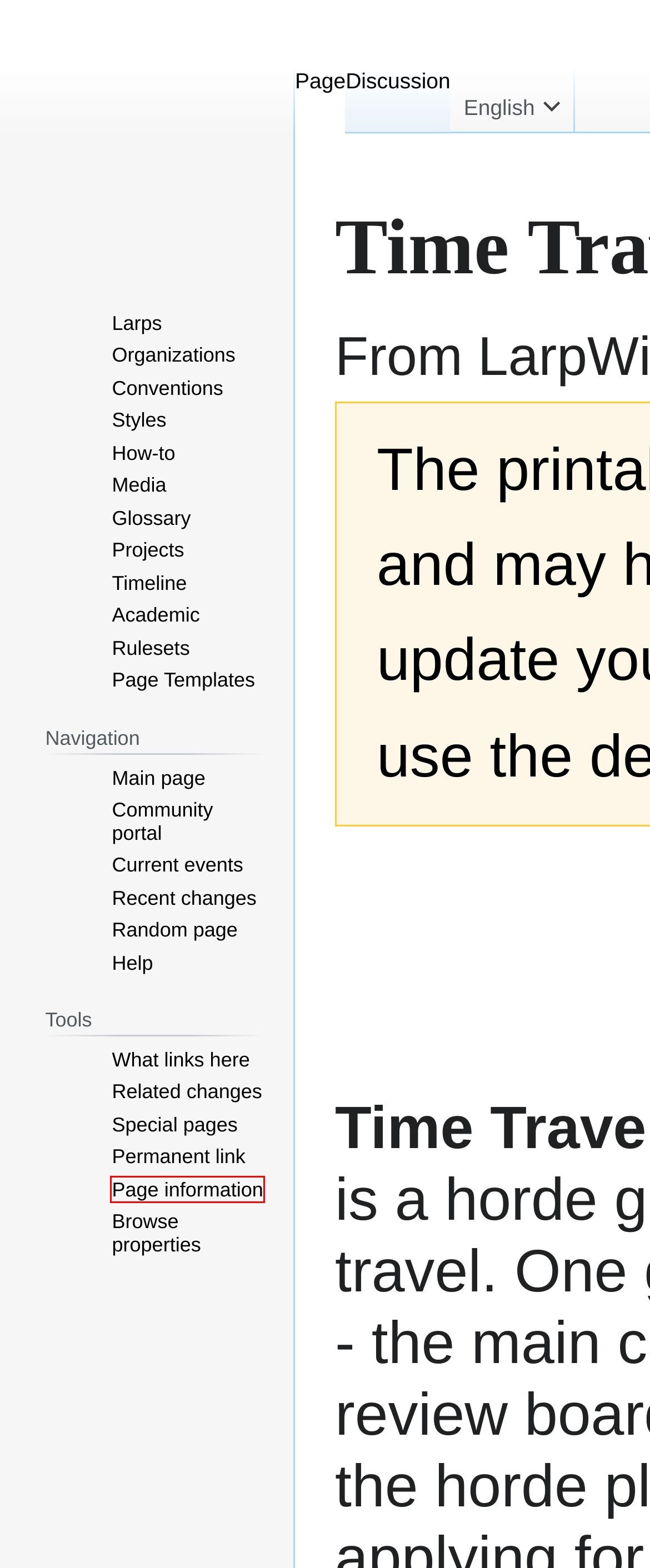You are provided with a screenshot of a webpage highlighting a UI element with a red bounding box. Choose the most suitable webpage description that matches the new page after clicking the element in the bounding box. Here are the candidates:
A. Review of Time Travel Review Board  - RPGnet  RPG Game Index
B. Time Travel Review Board: Revision history - LarpWiki
C. Time Travel Review Board
D. CC BY-NC-SA 3.0 Deed | Attribution-NonCommercial-ShareAlike 3.0 Unported
 | Creative Commons
E. Time Travel Review Board
      - Alleged Entertainment
F. View source for Time Travel Review Board - LarpWiki
G. semantic-mediawiki.org
H. Information for "Time Travel Review Board" - LarpWiki

H